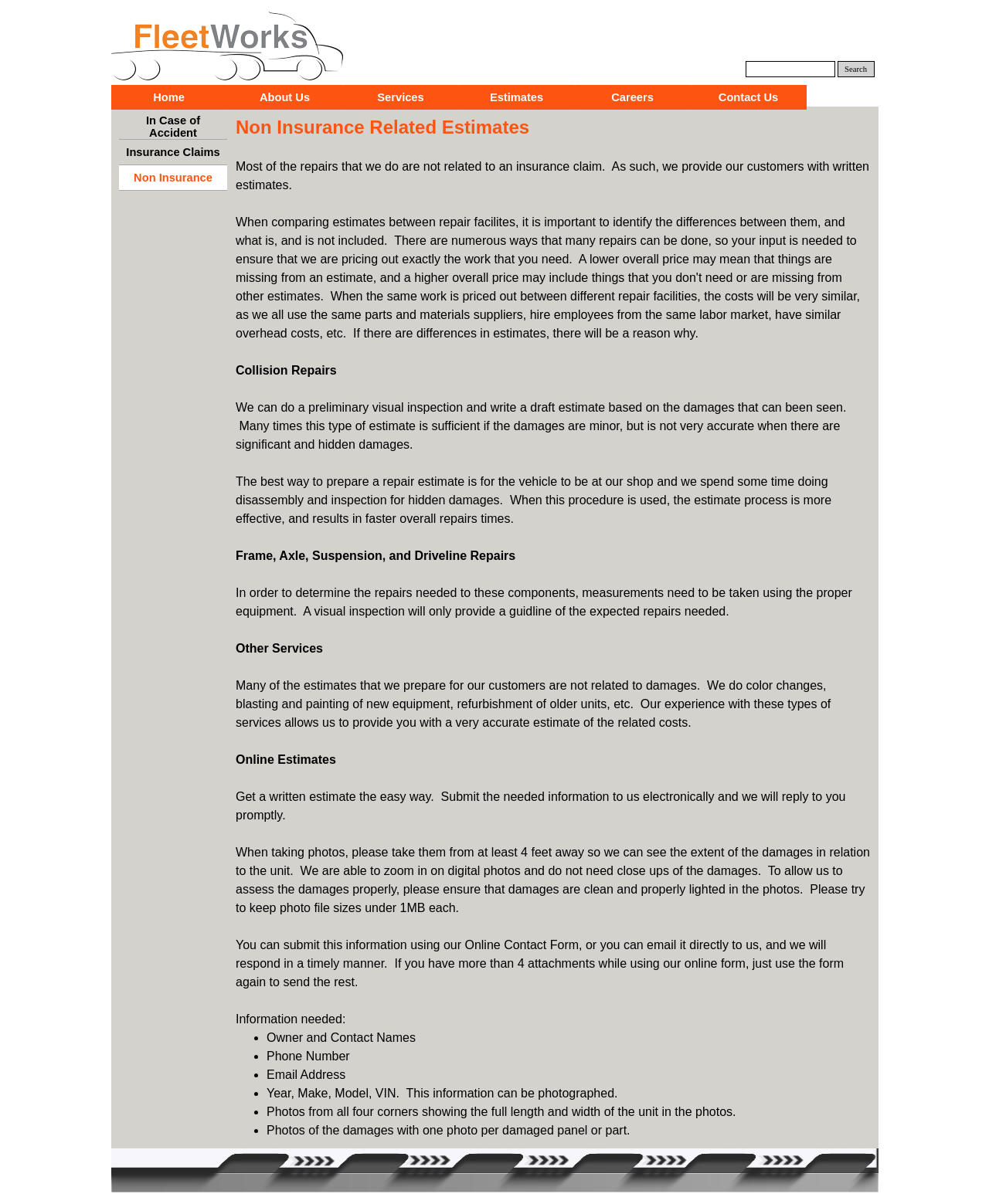How can customers get a written estimate from Fleet Works?
Using the image as a reference, give an elaborate response to the question.

According to the webpage, customers can get a written estimate from Fleet Works by submitting an online form or emailing the required information, including owner and contact names, phone number, email address, year, make, model, VIN, and photos of the damages.